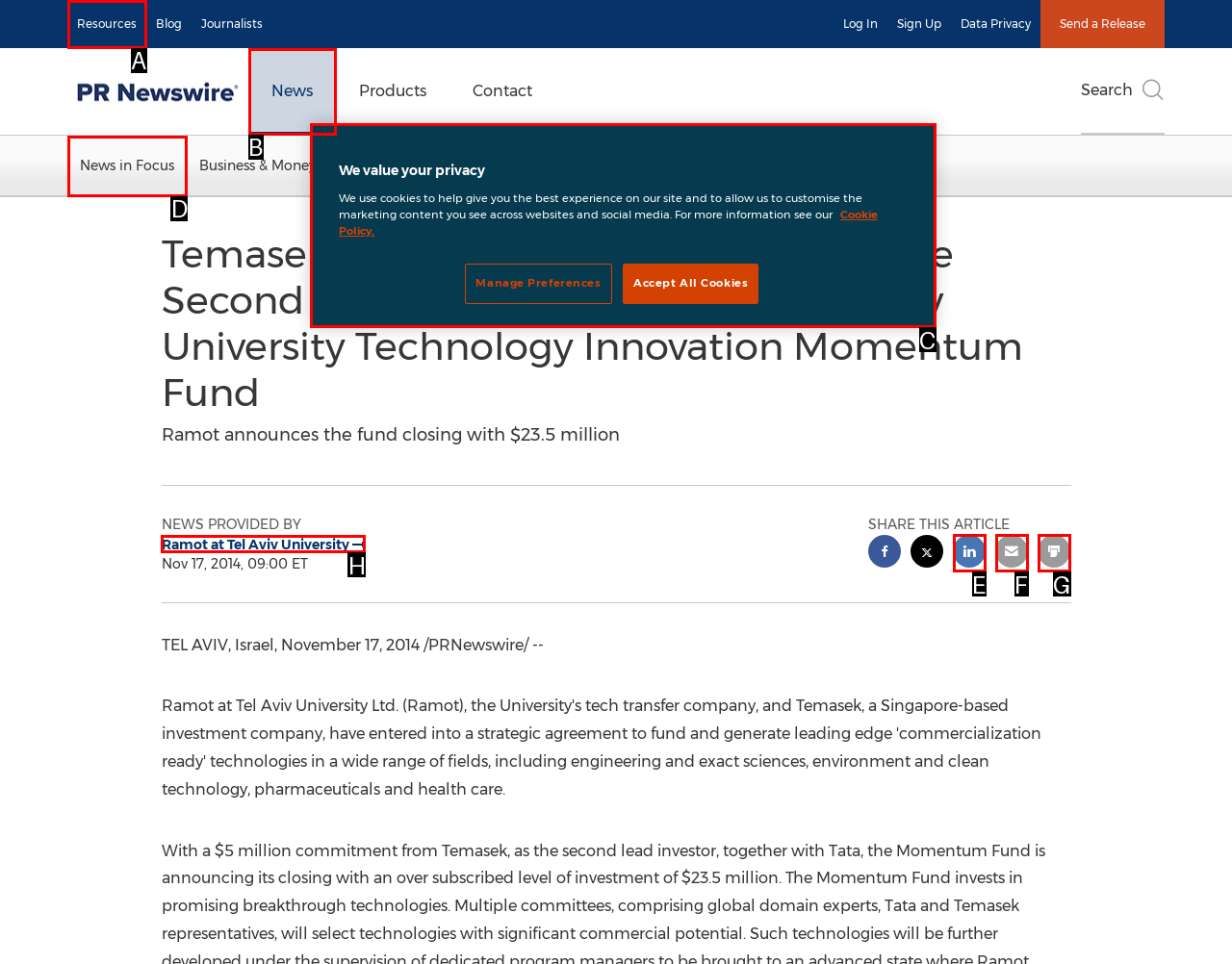Identify the correct UI element to click to achieve the task: View news in focus.
Answer with the letter of the appropriate option from the choices given.

D